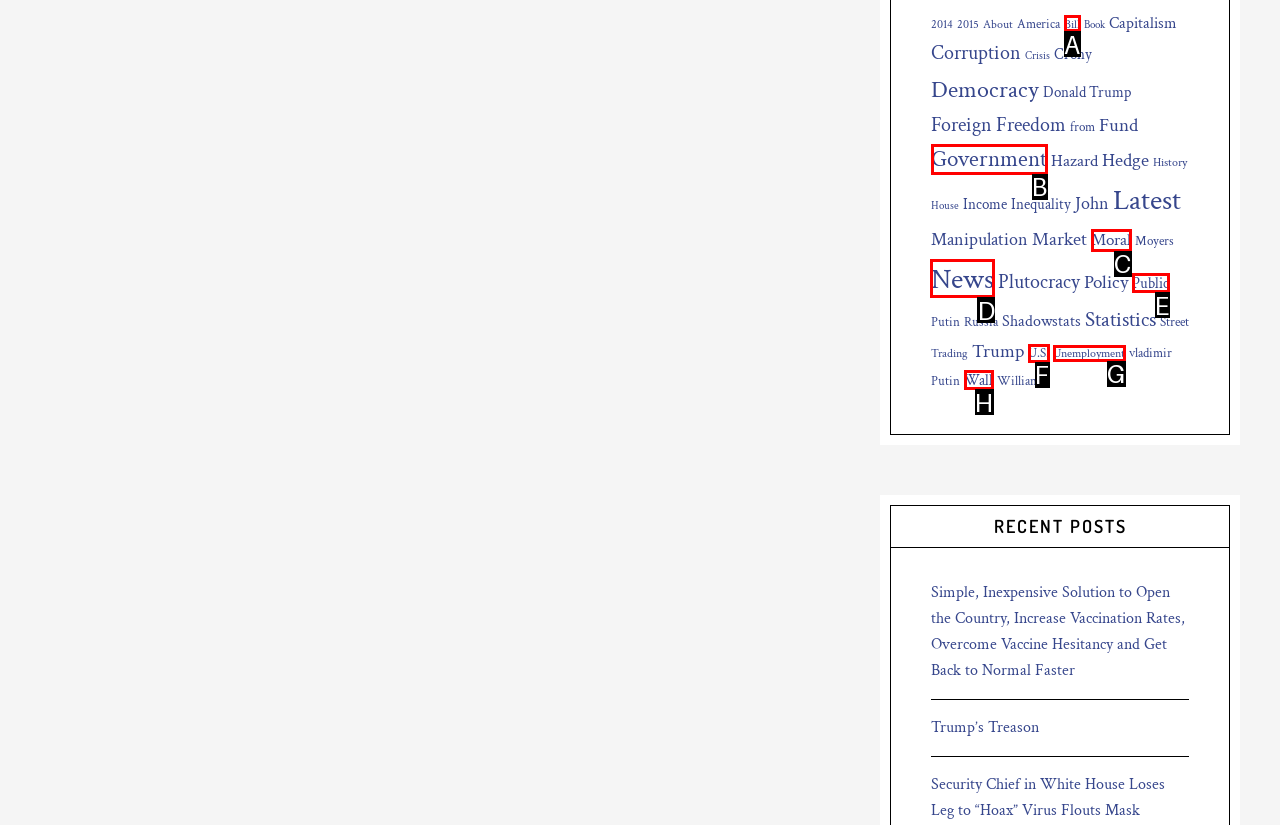Figure out which option to click to perform the following task: Browse the 'News' section
Provide the letter of the correct option in your response.

D